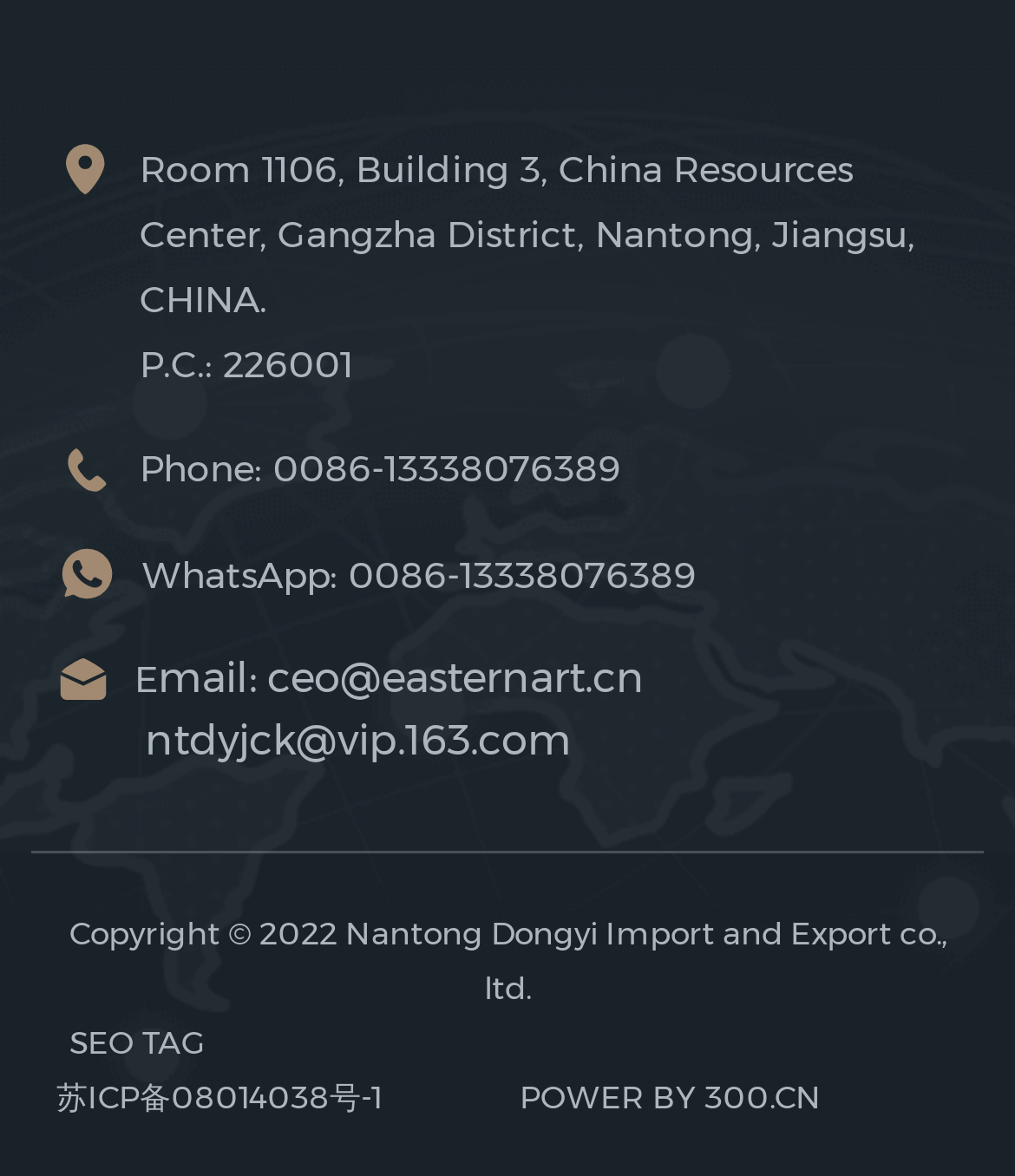Identify the bounding box of the HTML element described here: "POWER BY 300.CN". Provide the coordinates as four float numbers between 0 and 1: [left, top, right, bottom].

[0.512, 0.916, 0.809, 0.949]